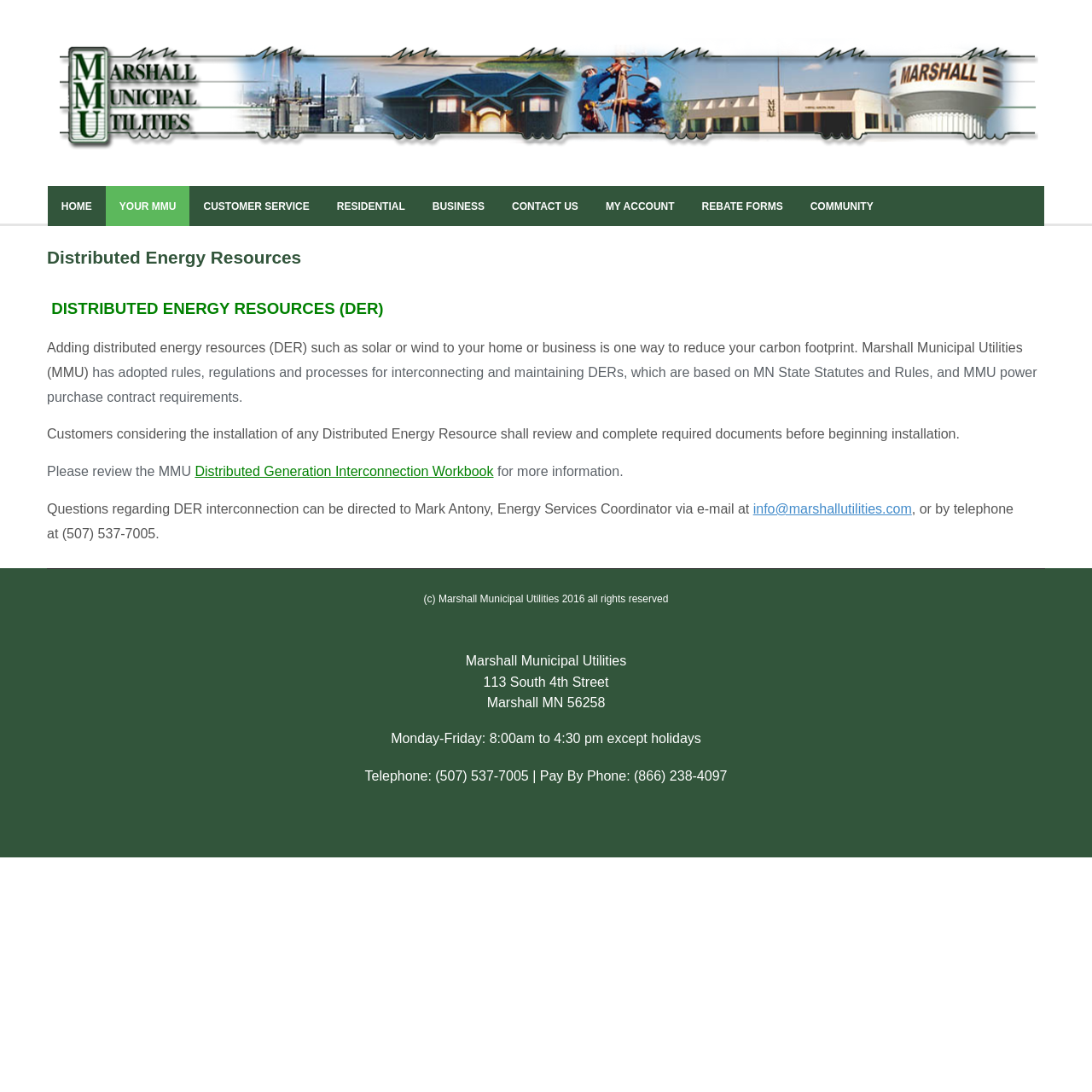Examine the screenshot and answer the question in as much detail as possible: Who can be contacted for DER interconnection questions?

According to the webpage, questions regarding DER interconnection can be directed to Mark Antony, Energy Services Coordinator, via email at info@marshallutilities.com or by telephone at (507) 537-7005. This information is provided in the paragraph that begins with 'Questions regarding DER interconnection can be directed to Mark Antony, Energy Services Coordinator...'